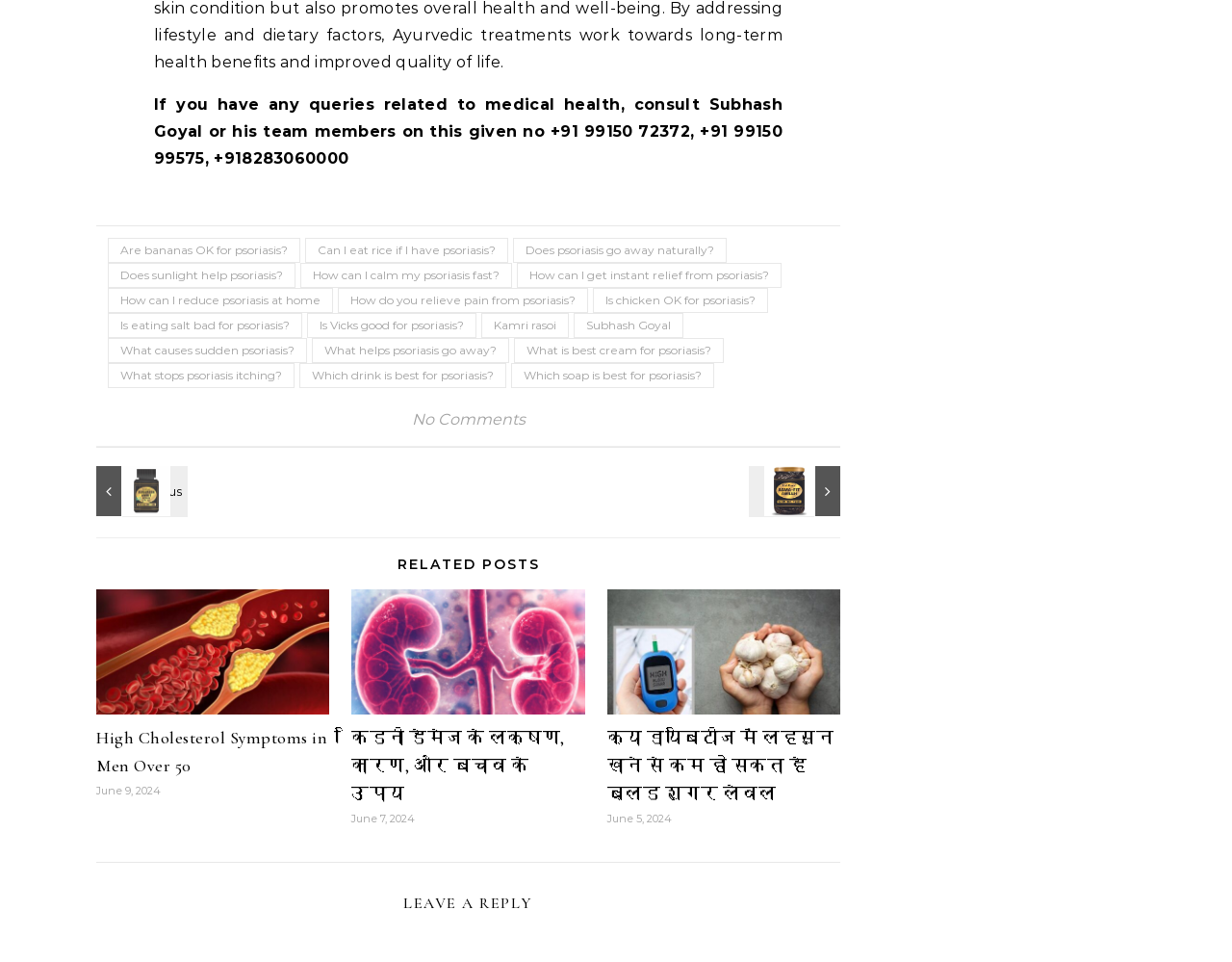What is the date of the second related post?
Answer the question with a single word or phrase by looking at the picture.

June 7, 2024